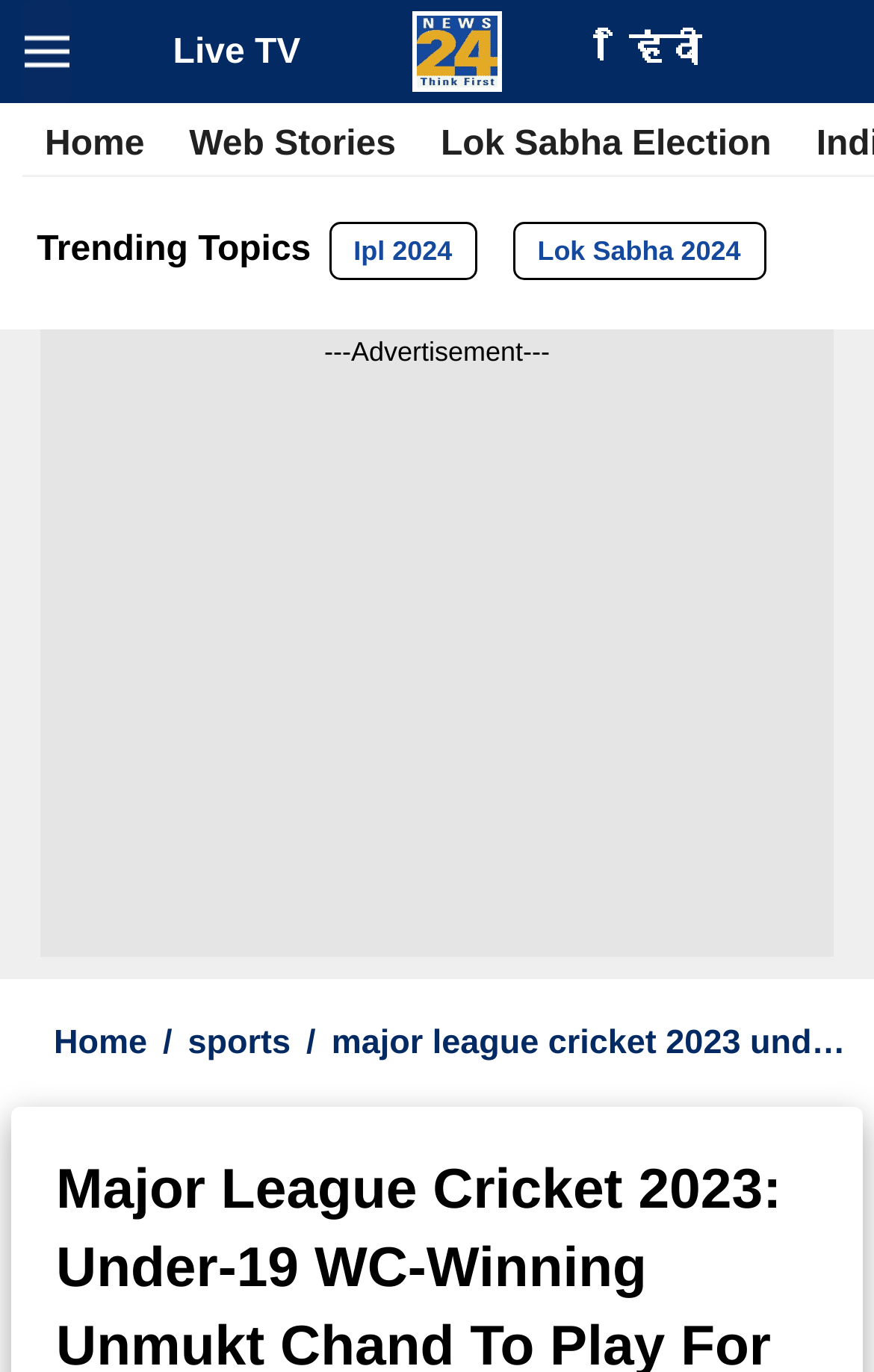Please determine the bounding box coordinates of the element to click in order to execute the following instruction: "Read 'What Hating Game is all about?' heading". The coordinates should be four float numbers between 0 and 1, specified as [left, top, right, bottom].

None